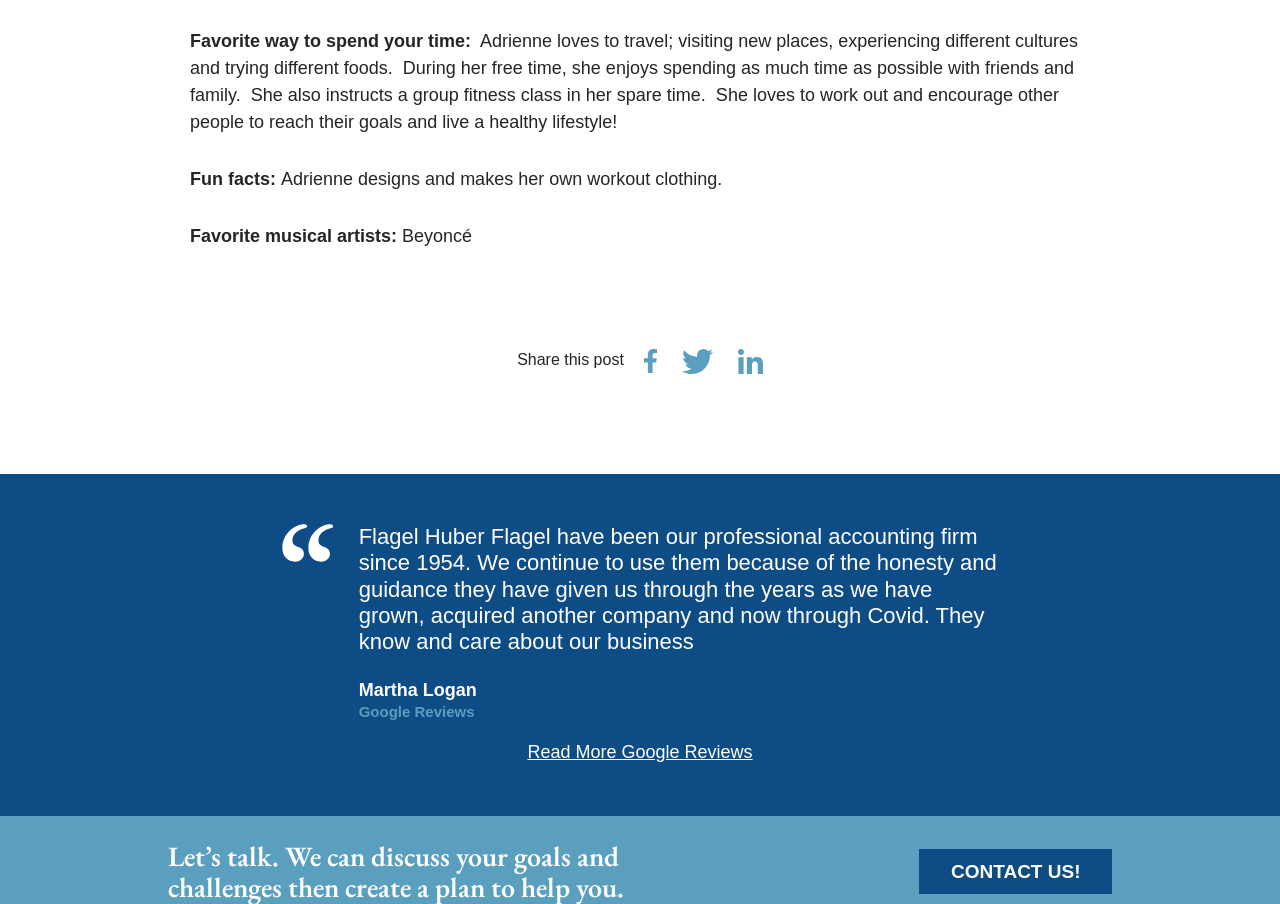Who wrote the review about Flagel Huber Flagel?
From the screenshot, supply a one-word or short-phrase answer.

Martha Logan